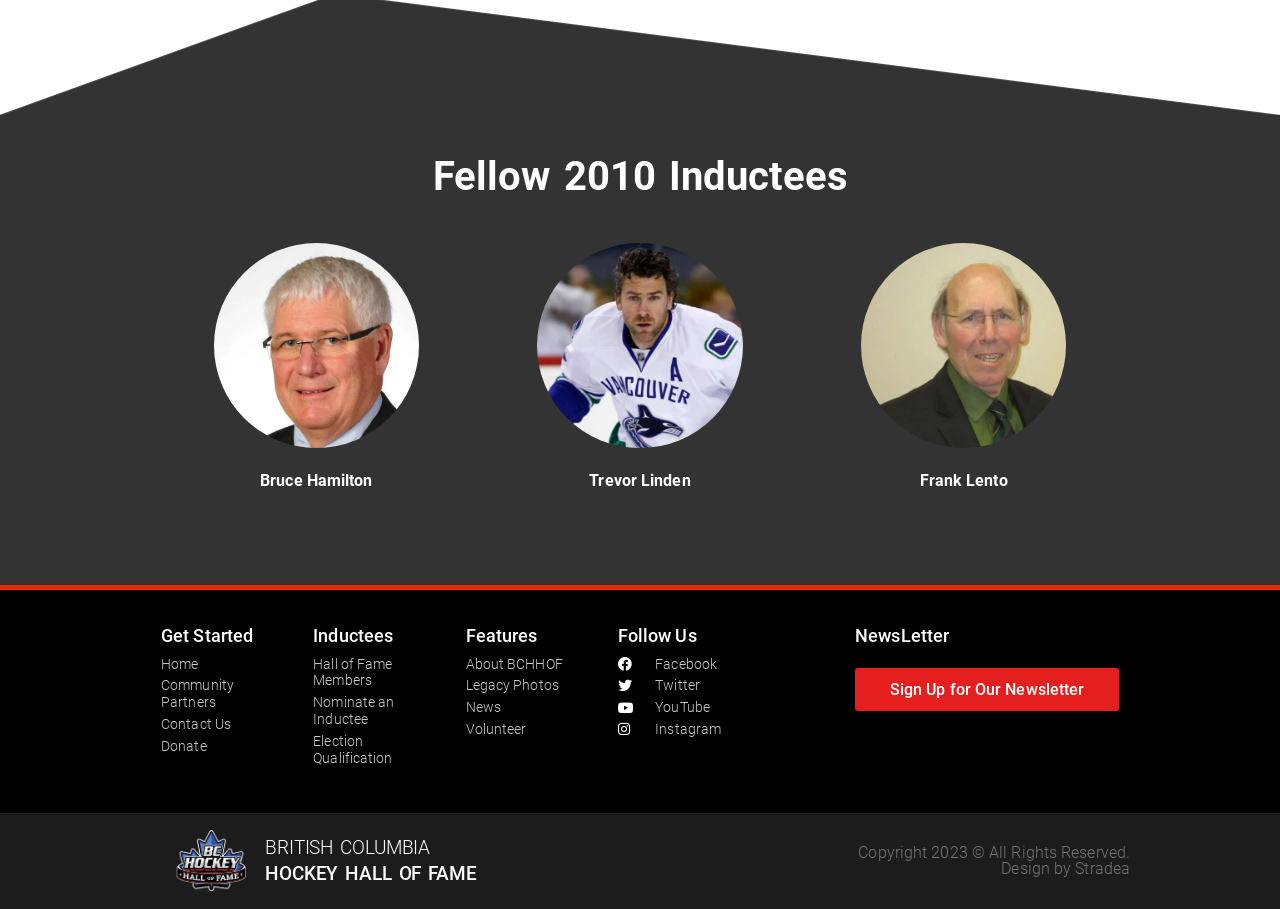Identify the bounding box for the given UI element using the description provided. Coordinates should be in the format (top-left x, top-left y, bottom-right x, bottom-right y) and must be between 0 and 1. Here is the description: System Status

None